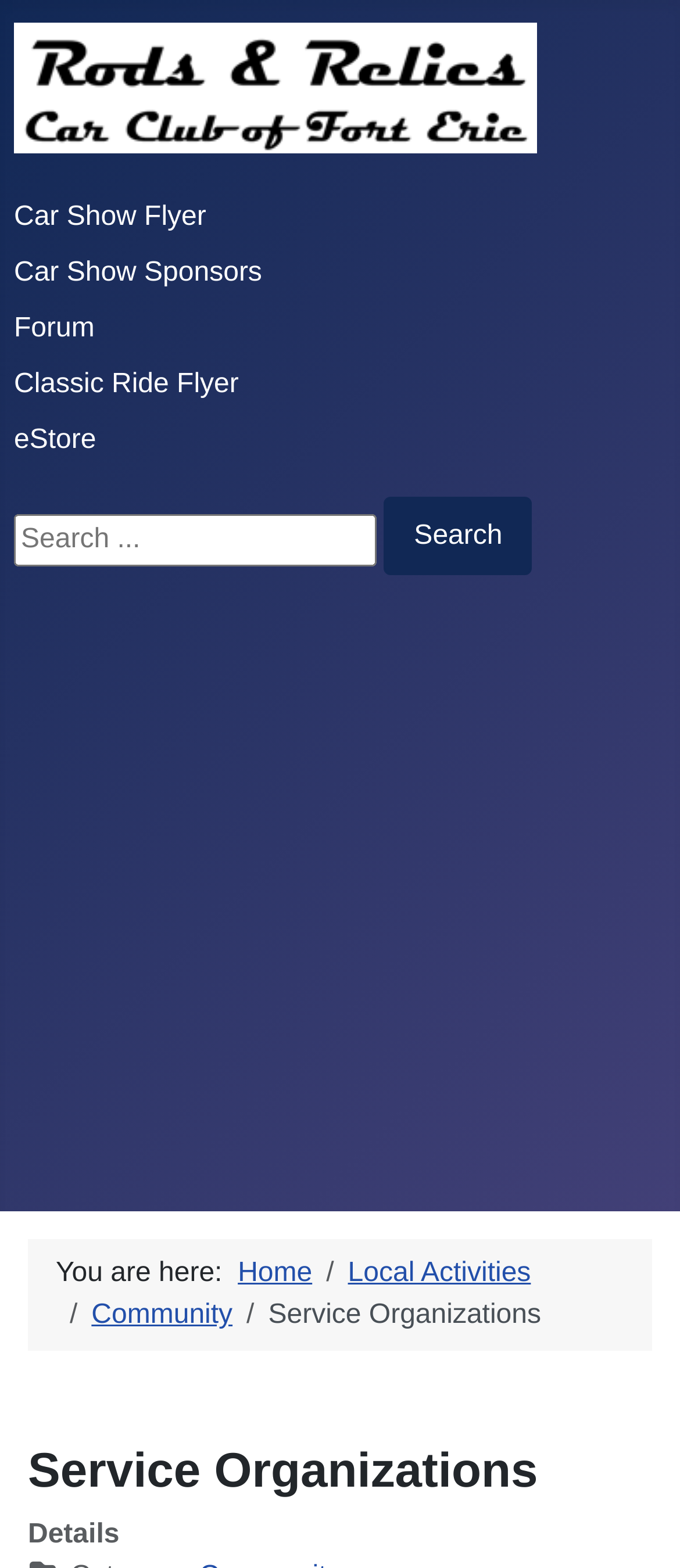Determine the bounding box coordinates of the clickable region to execute the instruction: "Search for something". The coordinates should be four float numbers between 0 and 1, denoted as [left, top, right, bottom].

[0.021, 0.328, 0.554, 0.361]